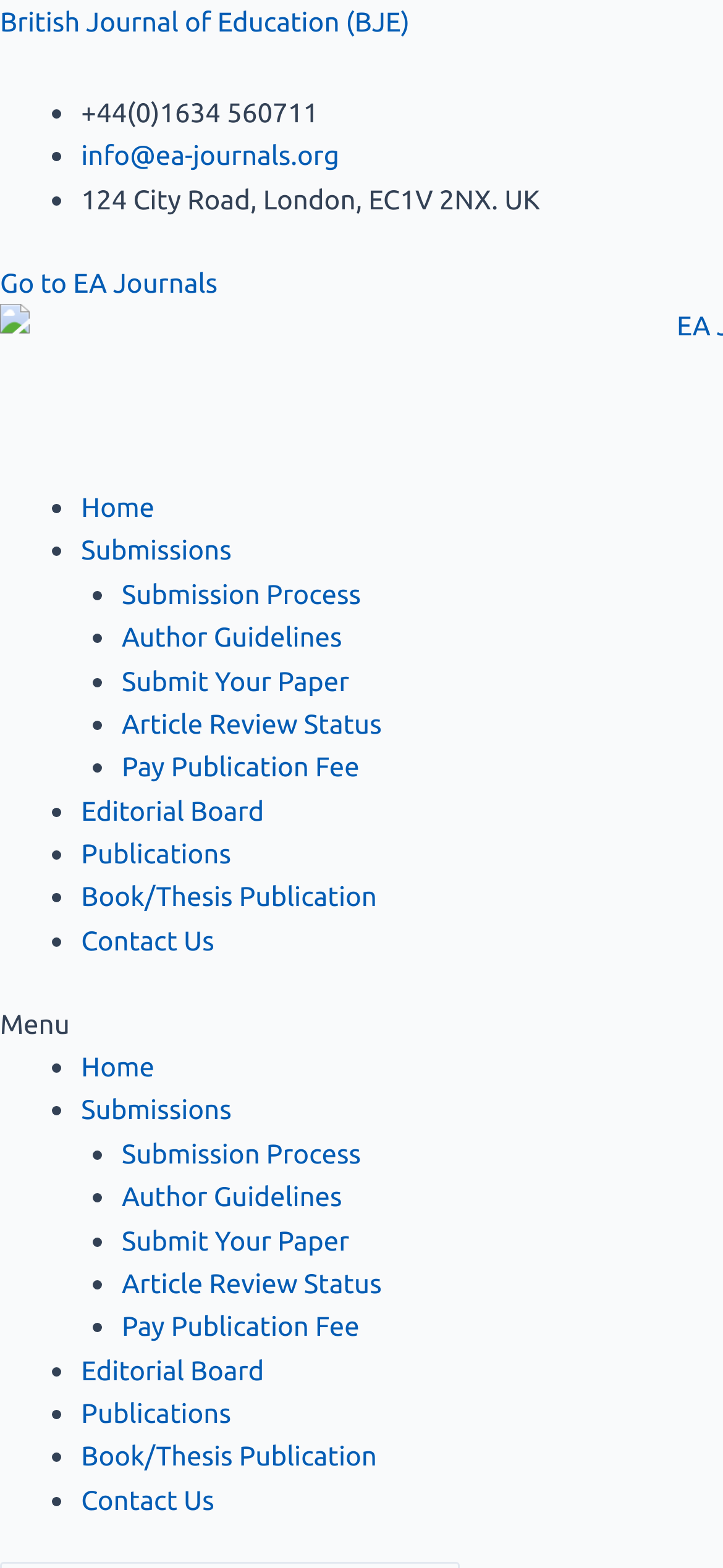Locate the bounding box coordinates of the clickable region necessary to complete the following instruction: "View editorial board". Provide the coordinates in the format of four float numbers between 0 and 1, i.e., [left, top, right, bottom].

[0.112, 0.506, 0.365, 0.526]